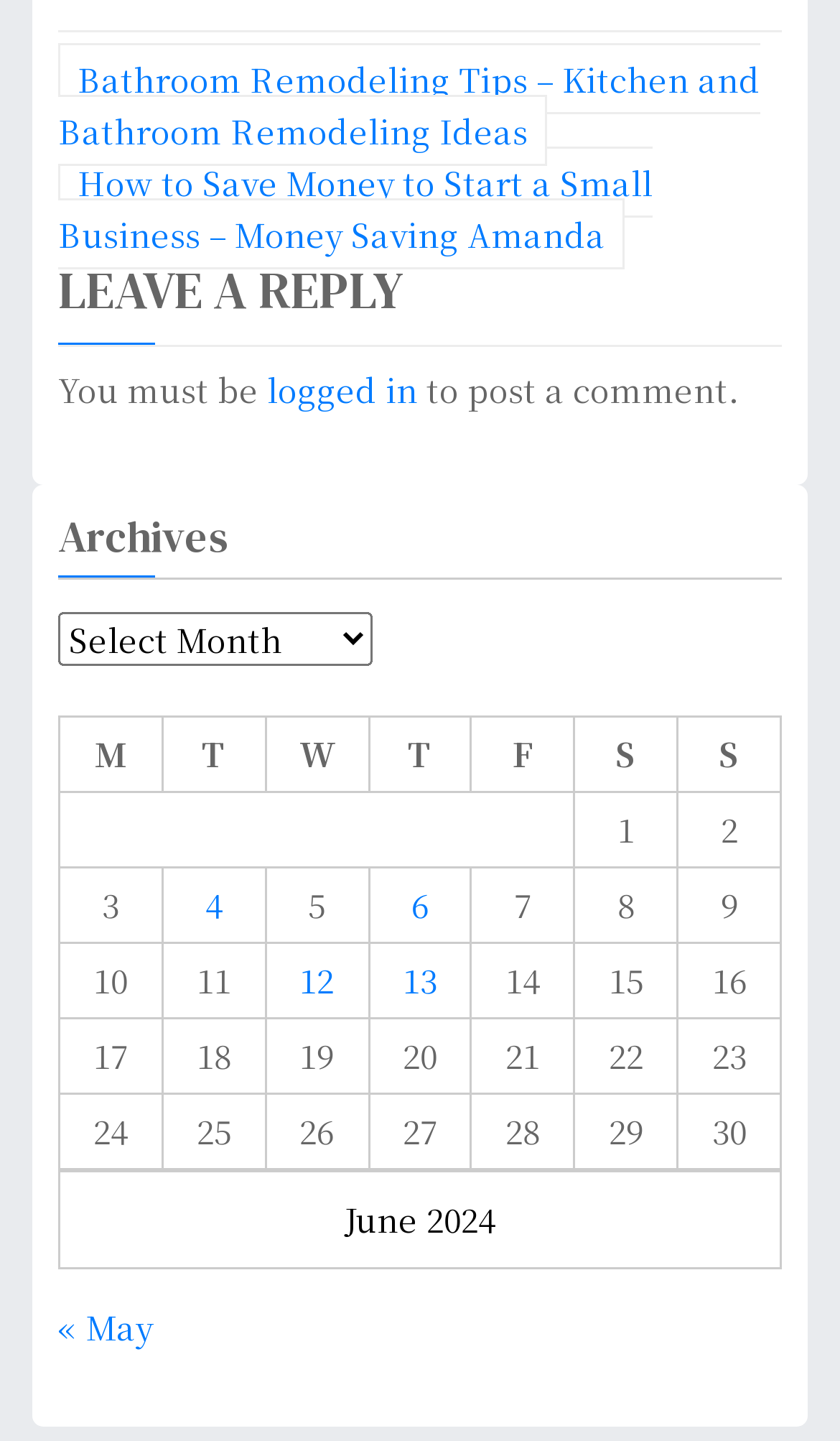Identify the bounding box coordinates of the clickable section necessary to follow the following instruction: "Select 'June 2024' from the Archives dropdown". The coordinates should be presented as four float numbers from 0 to 1, i.e., [left, top, right, bottom].

[0.069, 0.425, 0.444, 0.463]